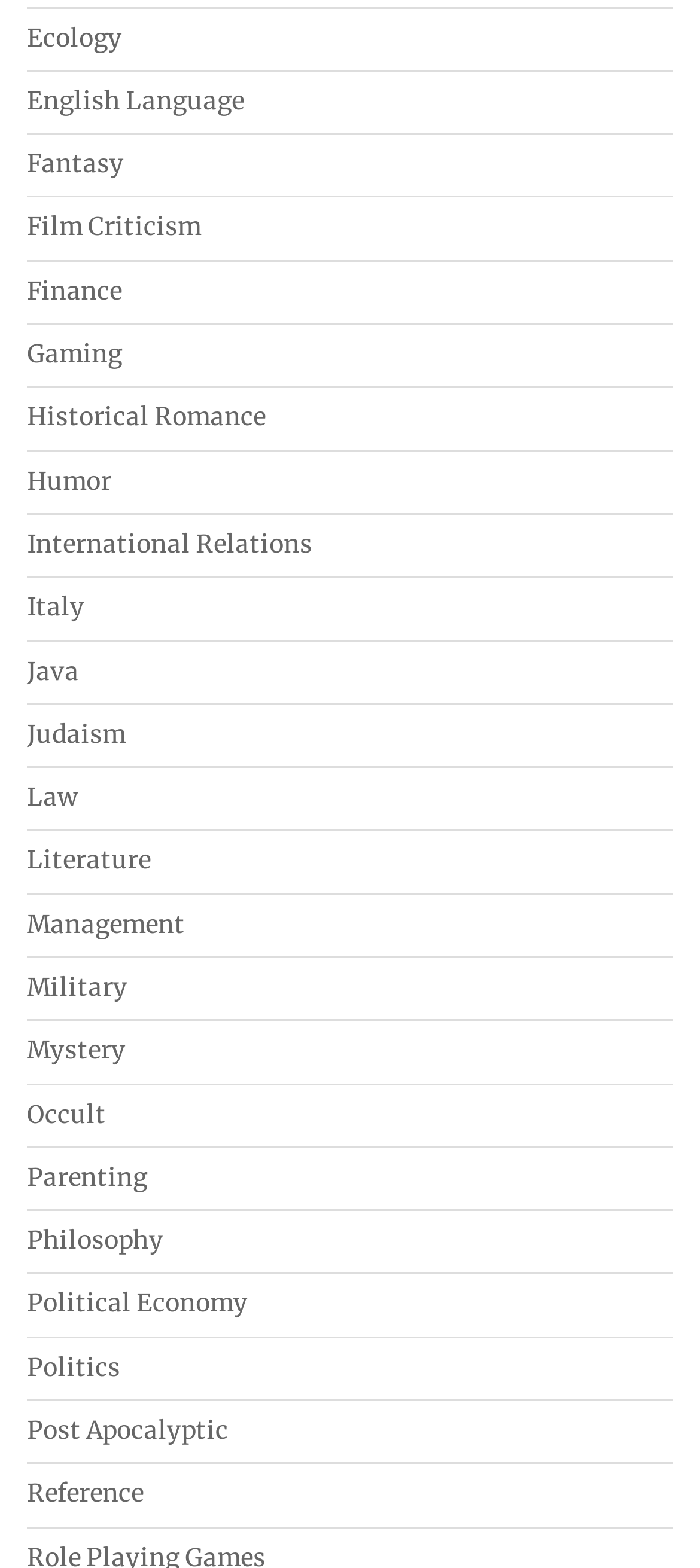Using the provided description Law, find the bounding box coordinates for the UI element. Provide the coordinates in (top-left x, top-left y, bottom-right x, bottom-right y) format, ensuring all values are between 0 and 1.

[0.038, 0.499, 0.11, 0.518]